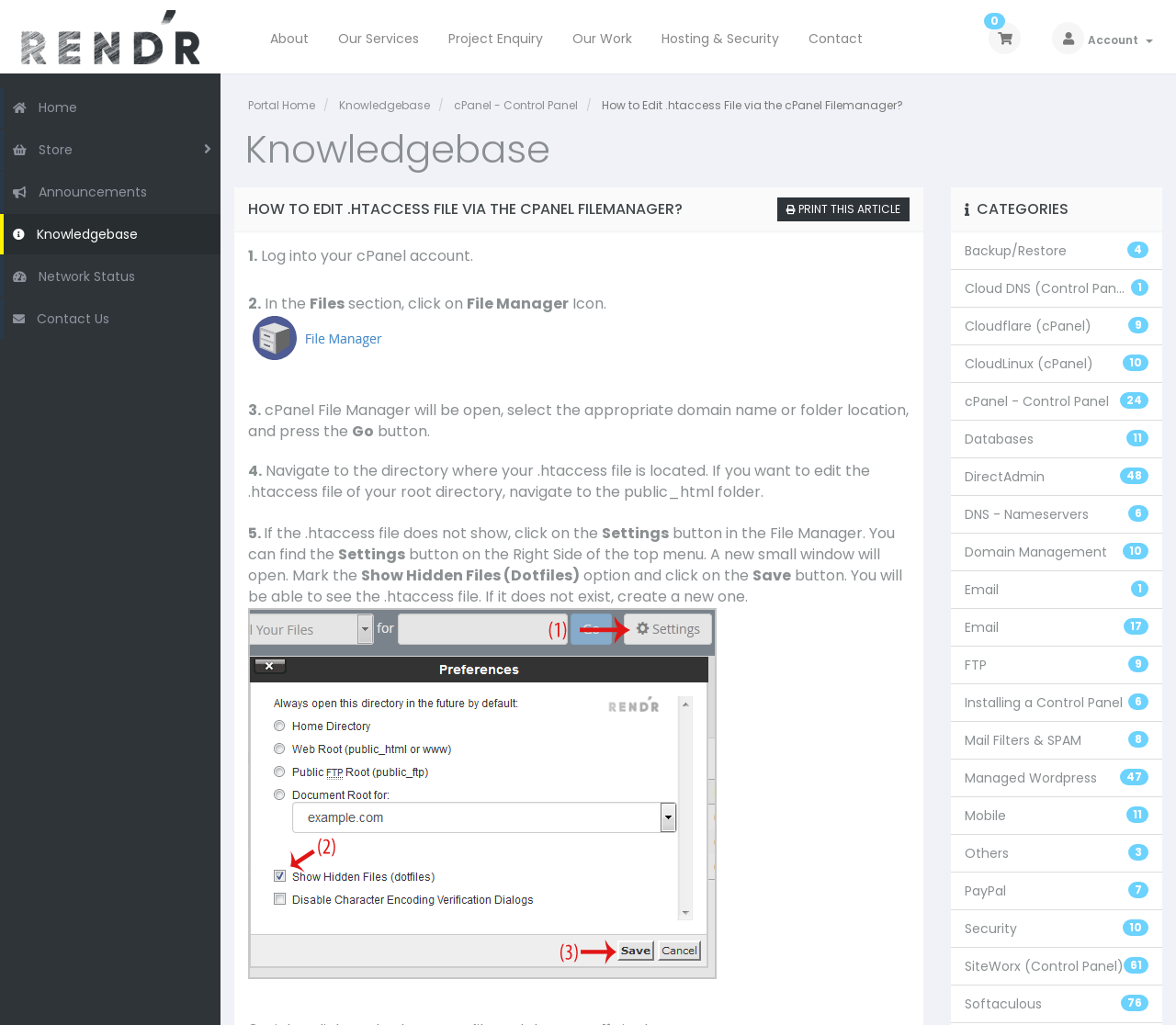What is the button to click after selecting the domain name or folder location?
Based on the image, provide a one-word or brief-phrase response.

Go